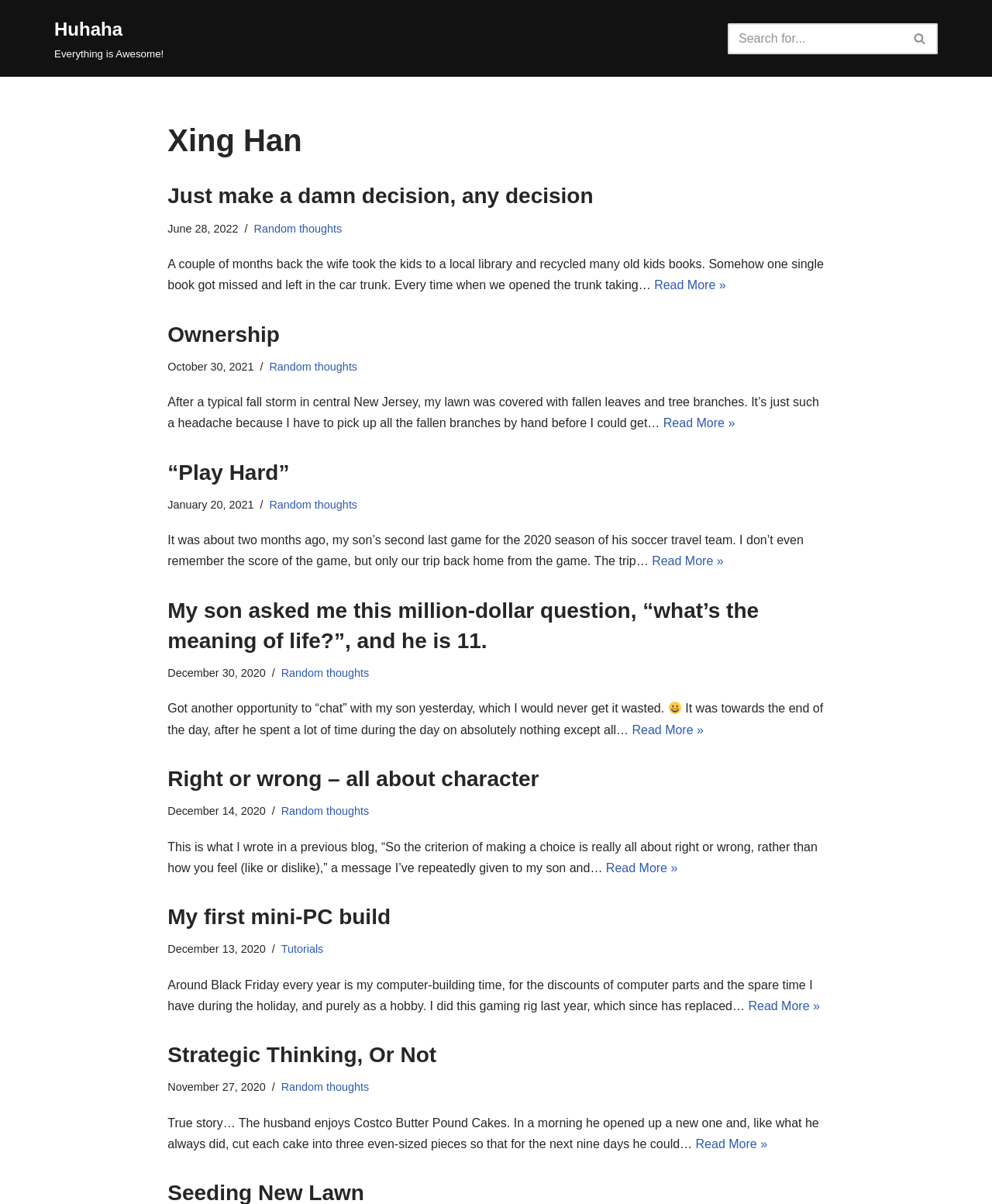Kindly provide the bounding box coordinates of the section you need to click on to fulfill the given instruction: "Read more about 'My son asked me this million-dollar question, “what’s the meaning of life?”, and he is 11.'".

[0.637, 0.601, 0.709, 0.611]